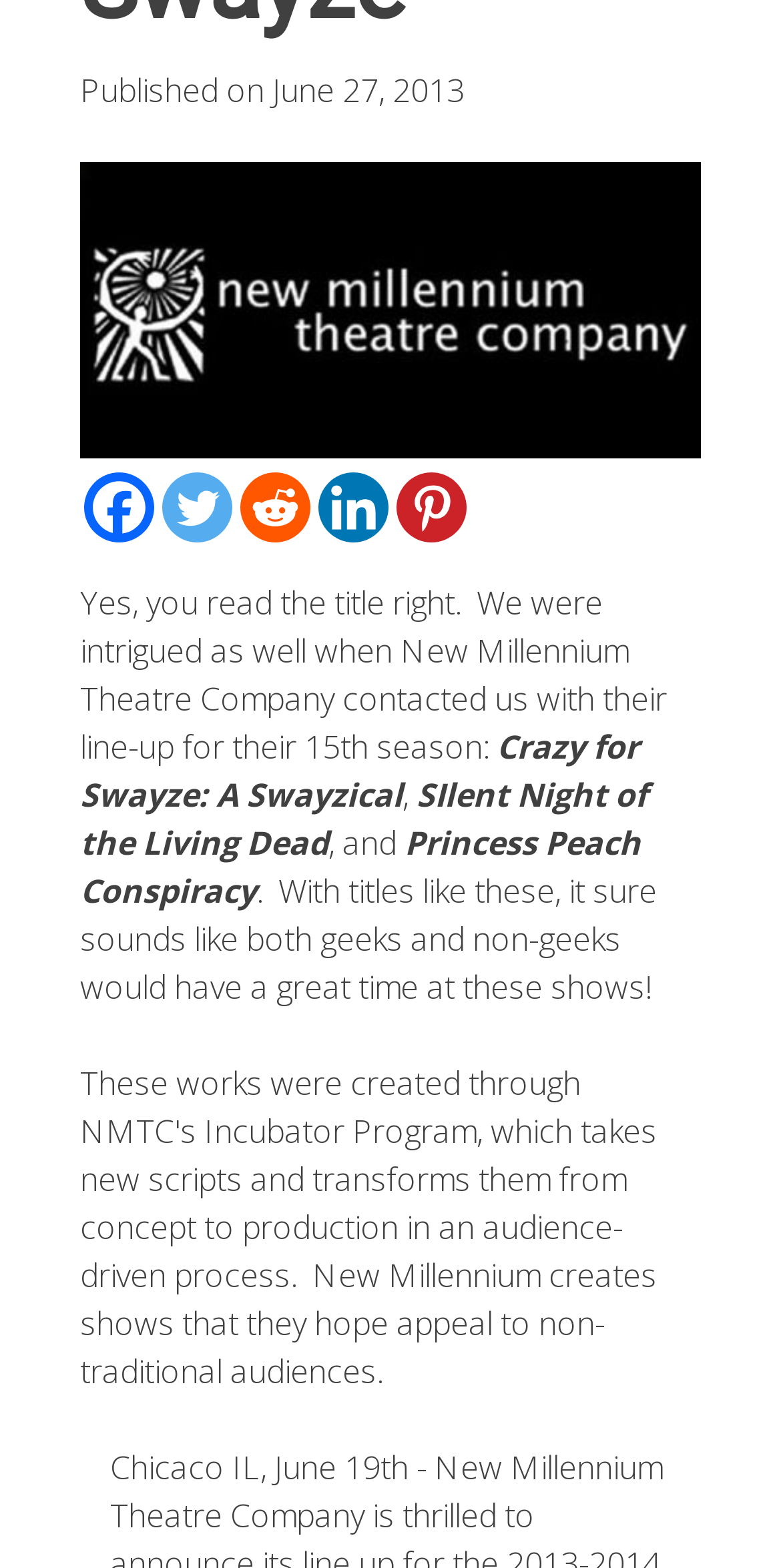Find the bounding box coordinates for the HTML element specified by: "Creative".

[0.073, 0.046, 0.927, 0.092]